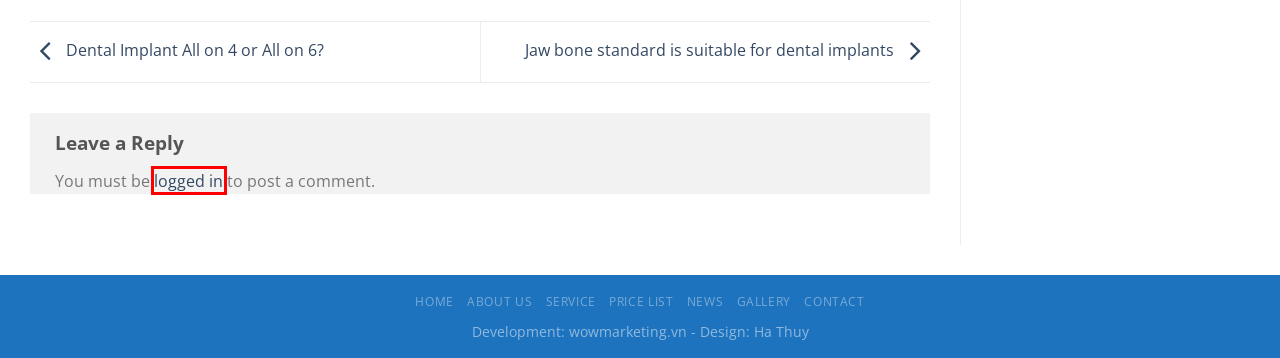Review the screenshot of a webpage which includes a red bounding box around an element. Select the description that best fits the new webpage once the element in the bounding box is clicked. Here are the candidates:
A. Teeth whitening -
B. Dental Implant All on 4 or All on 6? -
C. Jaw bone standard is suitable for dental implants -
D. Đăng nhập ‹  — WordPress
E. AESTHETICS DENTISTRY -
F. PORCELAIN TEETH – NATURAL BEAUTY -
G. HaThuy, Author at
H. How to choose the best implant today? -

D